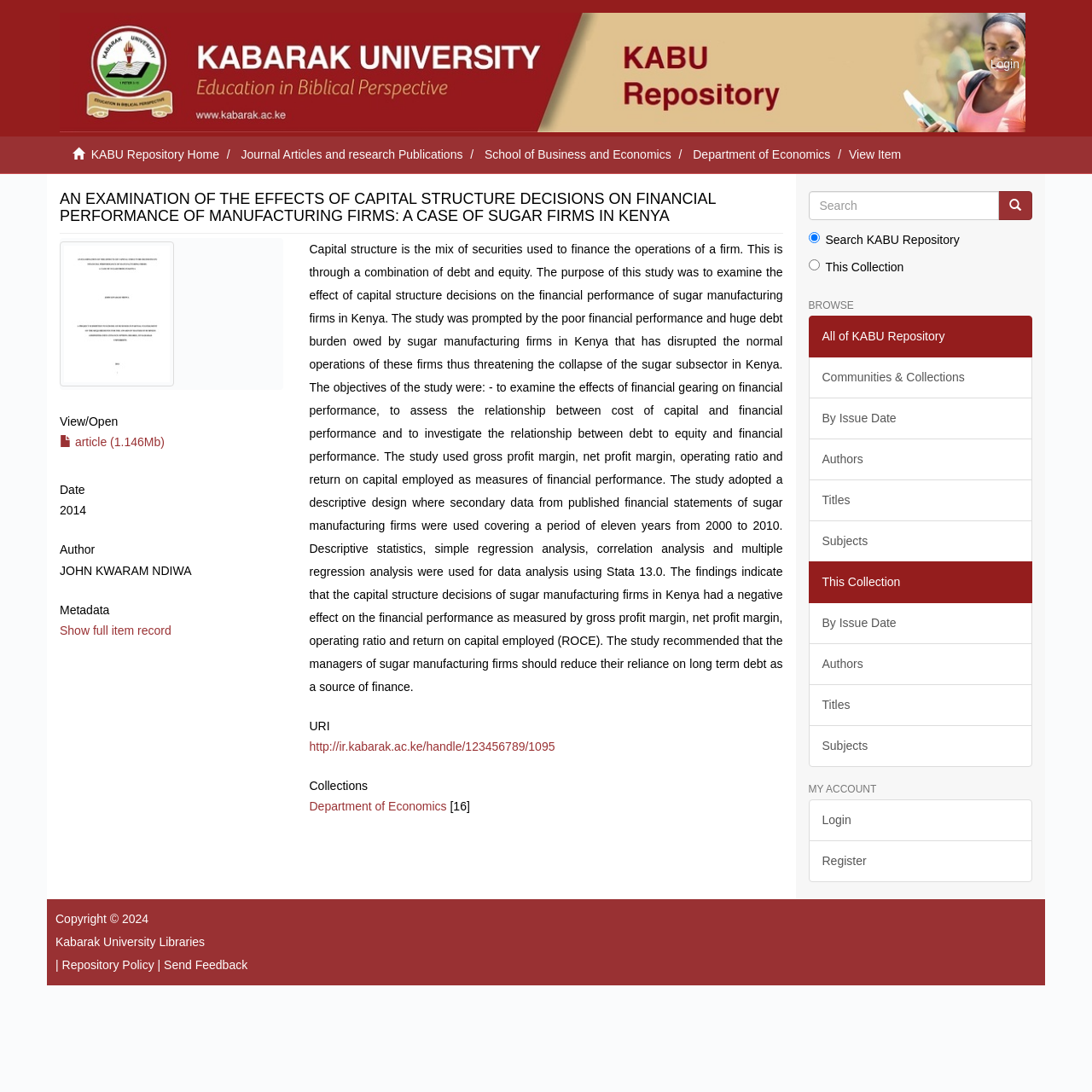What is the purpose of this study?
Provide a concise answer using a single word or phrase based on the image.

to examine the effect of capital structure decisions on the financial performance of sugar manufacturing firms in Kenya